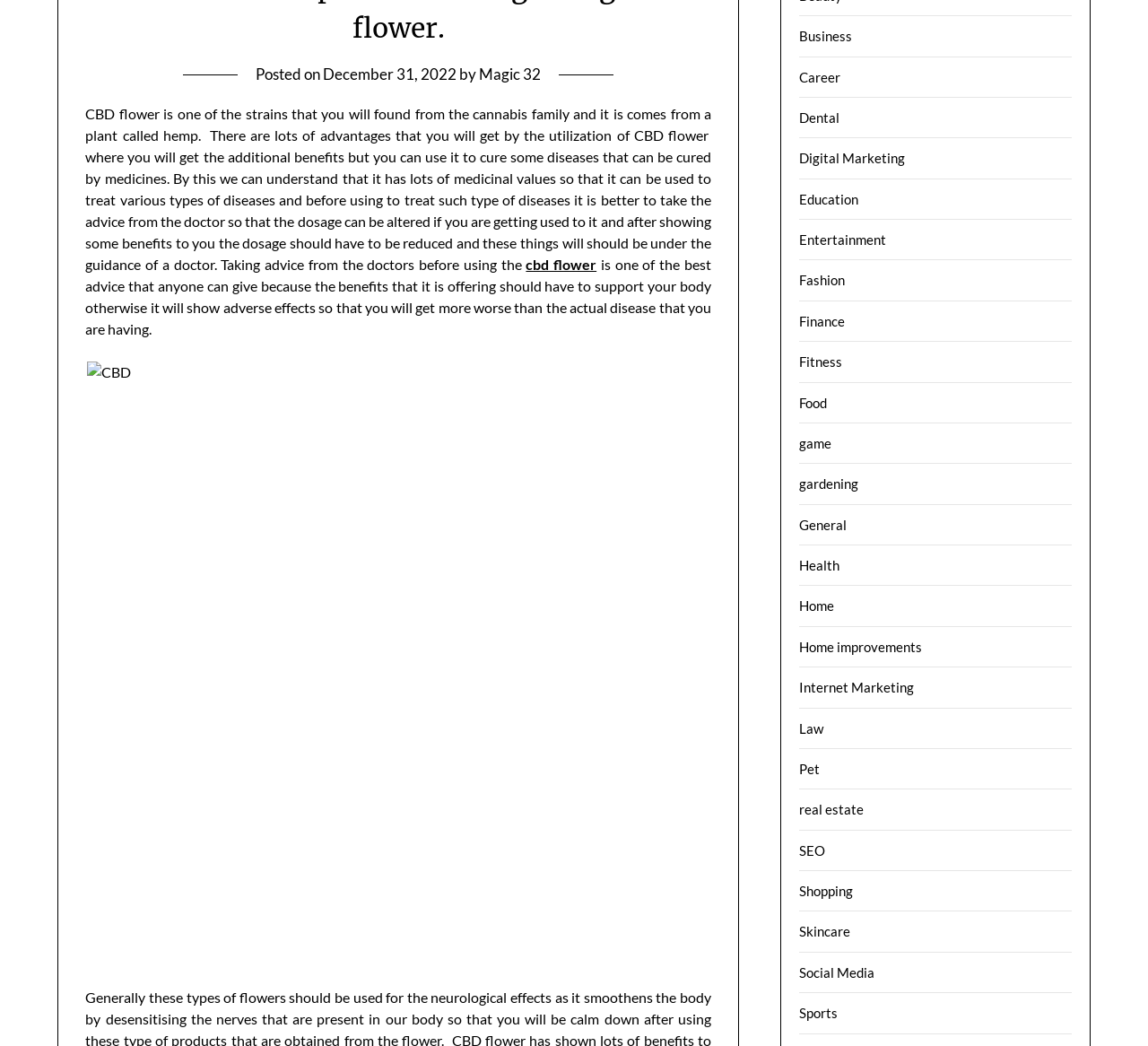Using the provided description: "Old Age Home", find the bounding box coordinates of the corresponding UI element. The output should be four float numbers between 0 and 1, in the format [left, top, right, bottom].

None